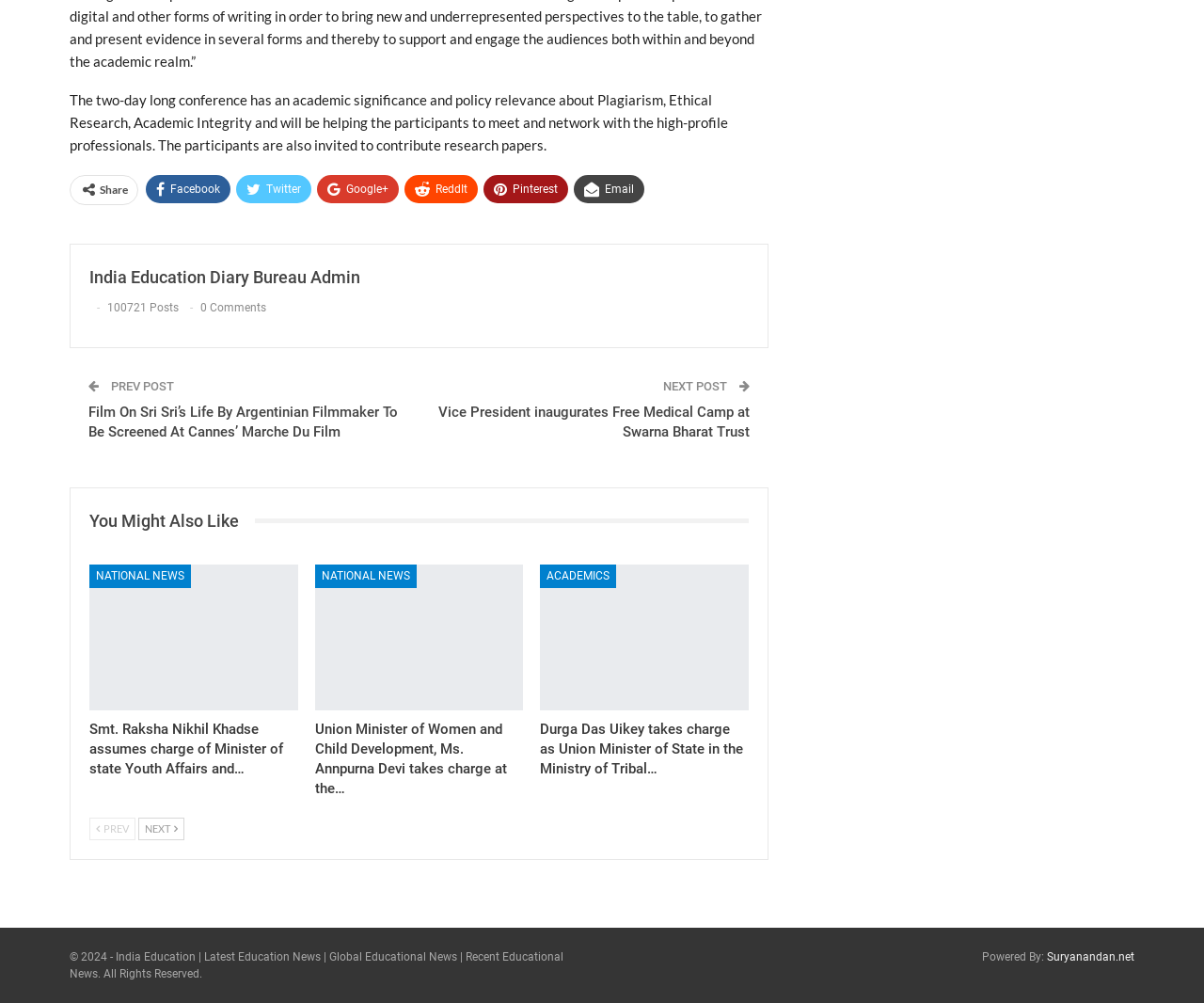Identify the bounding box coordinates of the part that should be clicked to carry out this instruction: "View more from author".

[0.212, 0.505, 0.307, 0.534]